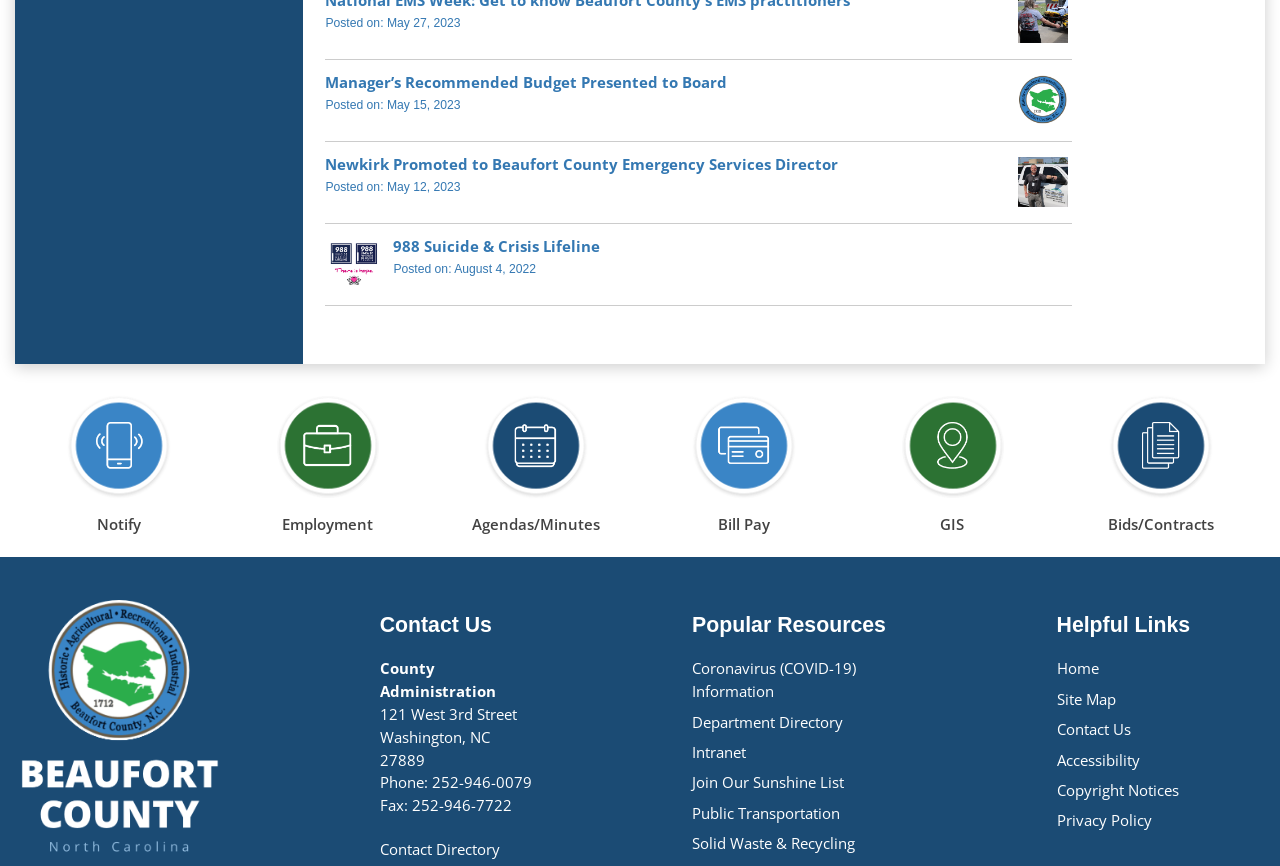How many regions are on this page?
Craft a detailed and extensive response to the question.

I counted the number of regions on the page, which are the main content area, the 'Popular Resources' section, and the 'Helpful Links' section. These regions are visually separated from each other and contain distinct groups of links and information.